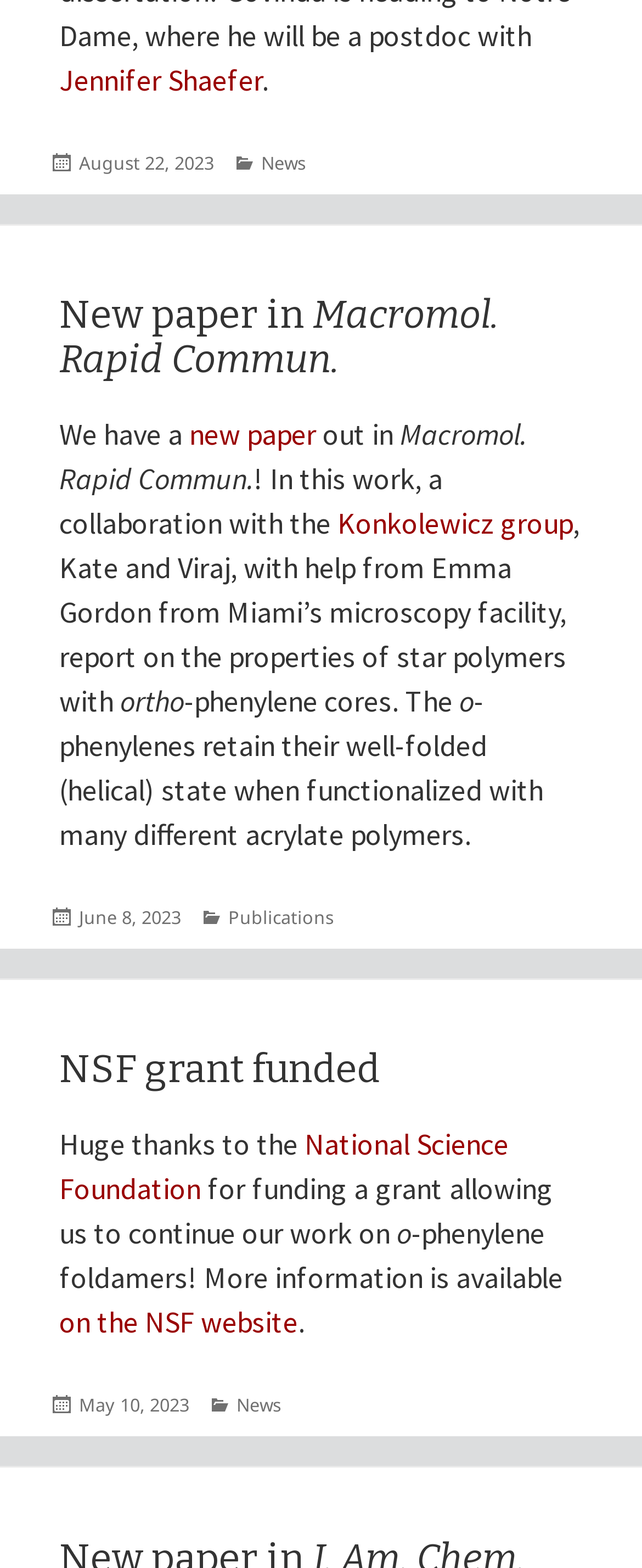Please analyze the image and provide a thorough answer to the question:
What is the name of the foundation that funded a grant?

I found the name of the foundation by looking at the link element with the text 'National Science Foundation' in the third article, which is likely to be the foundation that funded a grant.